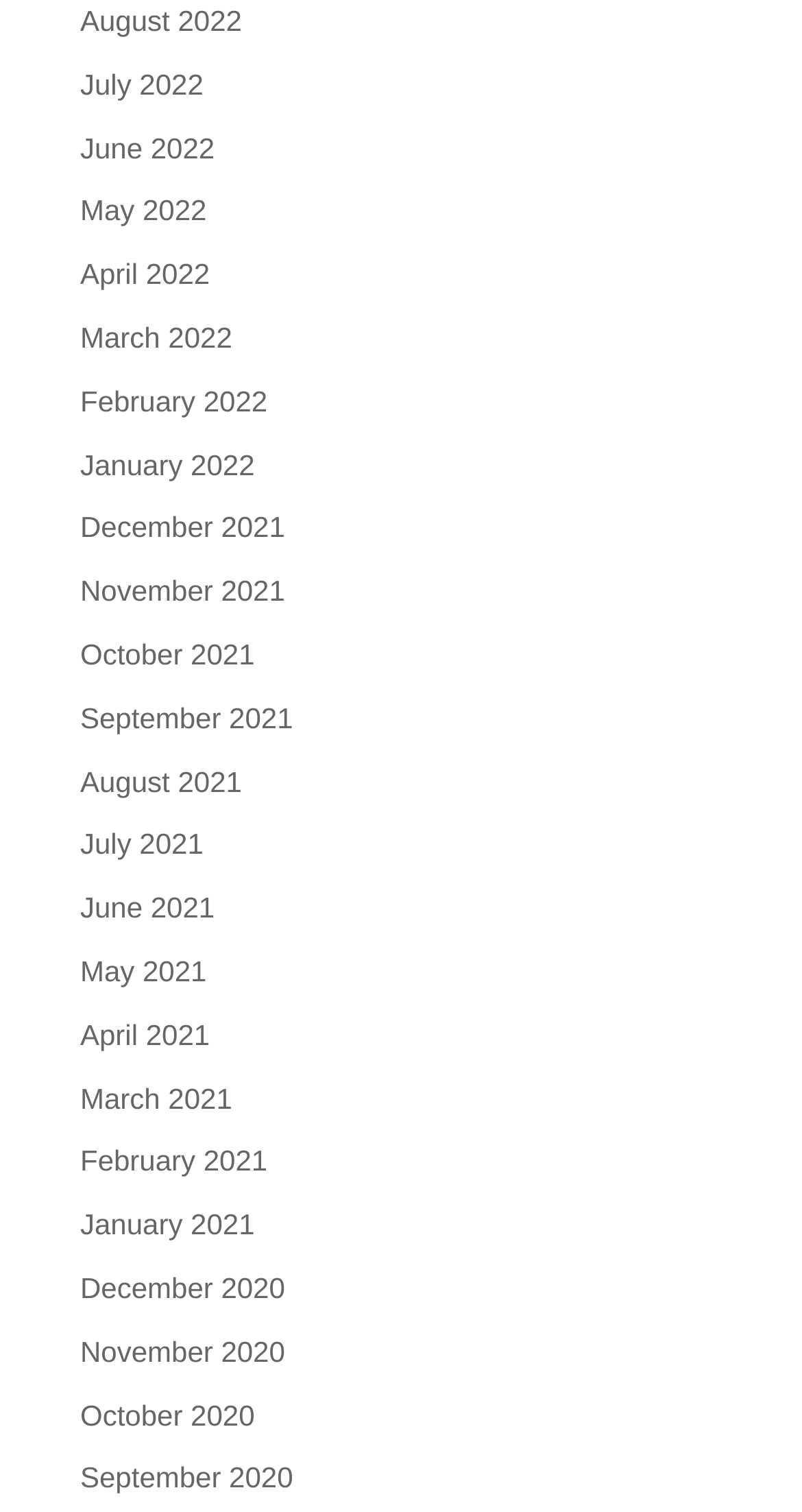What is the most recent month listed?
Please provide a single word or phrase based on the screenshot.

August 2022